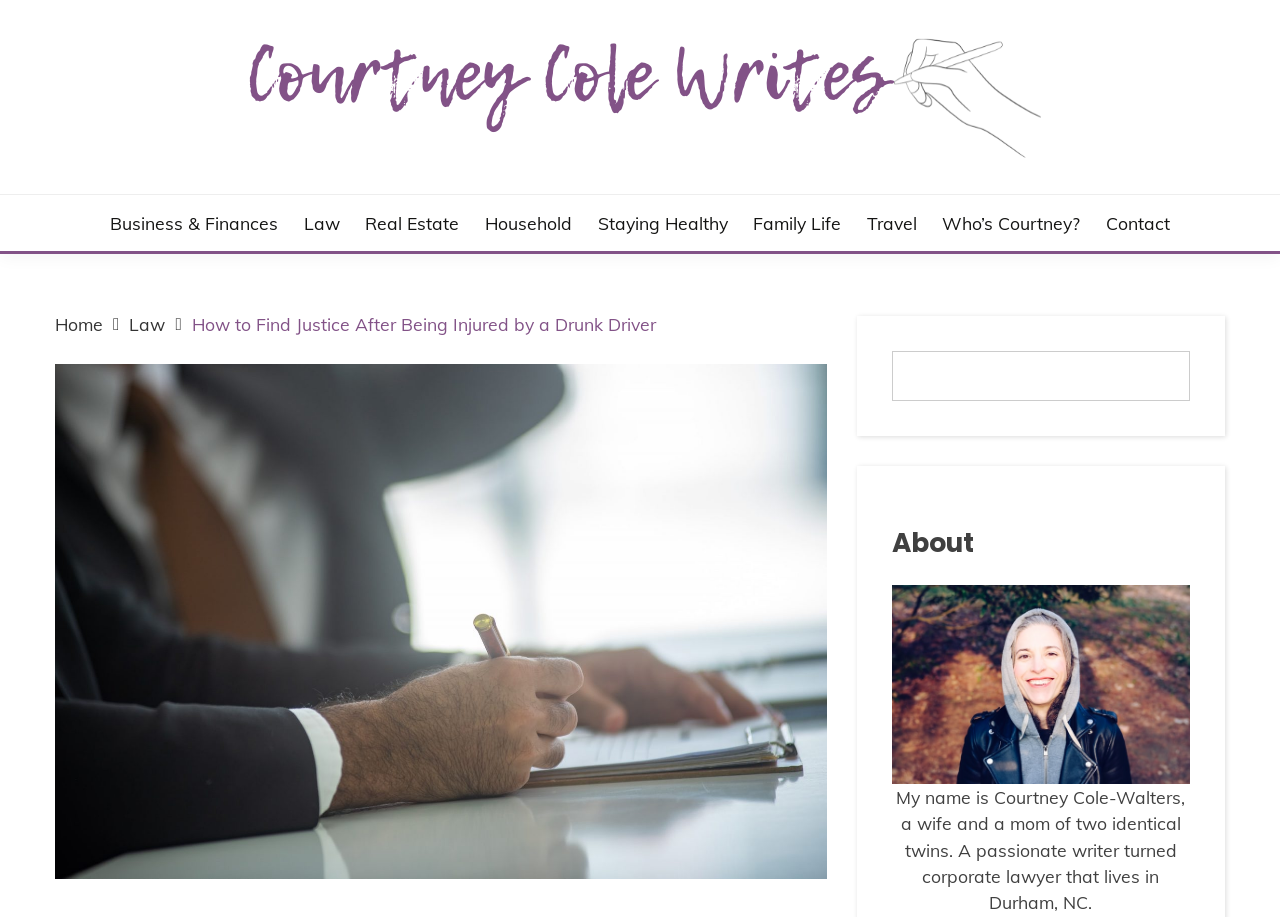Identify and provide the text content of the webpage's primary headline.

How to Find Justice After Being Injured by a Drunk Driver